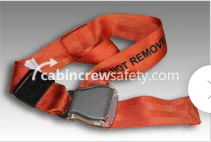Break down the image and provide a full description, noting any significant aspects.

The image displays a Passenger Loop Belt Extension Assembly, designed for aviation safety. This particular assembly features a vibrant orange strap with the printed warning "DO NOT REMOVE," emphasizing its critical function on-board aircraft. The belt is secured with a metallic buckle, showcasing the robust construction necessary for safety during flights. Typically used to provide additional length for standard seat belts, this assembly is an essential component for accommodating passengers, ensuring compliance with airworthy regulations. The image highlights its practical design, reflecting the safety measures taken in aviation environments.